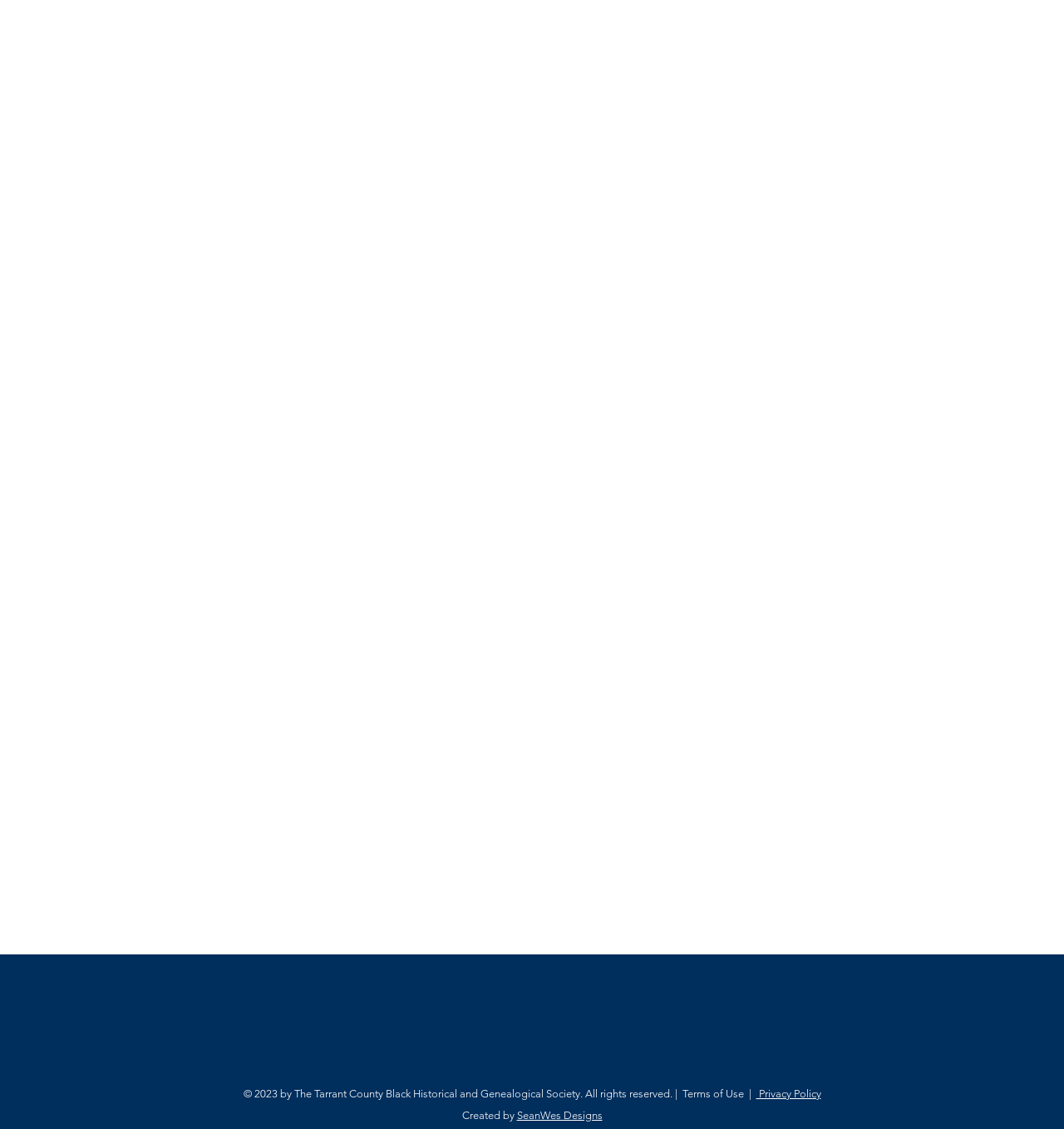What is the location of the organization?
Refer to the image and provide a one-word or short phrase answer.

1020 E. Humbolt St. Fort Worth, TX 76104